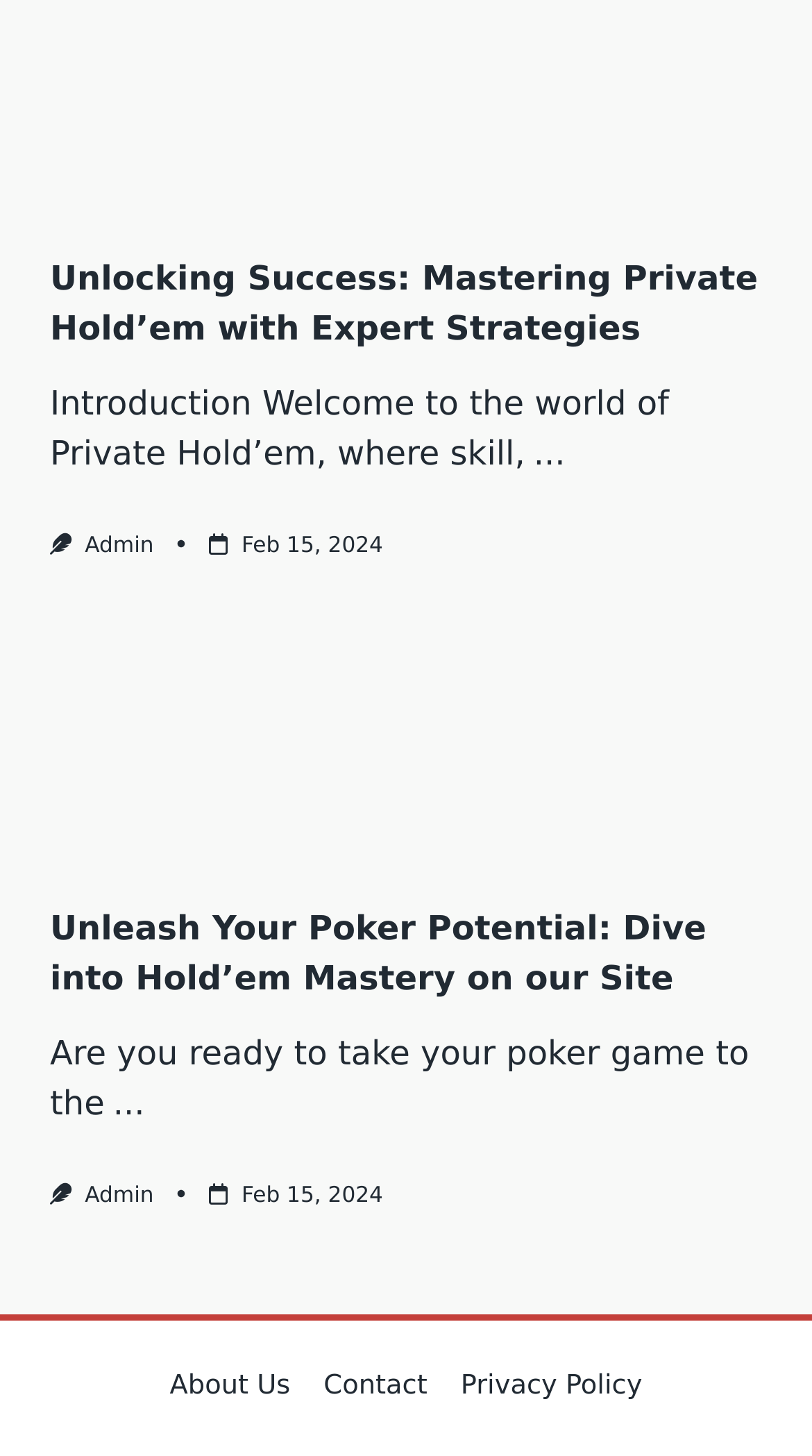What is the date of the article?
Refer to the screenshot and deliver a thorough answer to the question presented.

The date of the article can be determined by looking at the link 'Feb 15, 2024' which appears twice in the article section, suggesting that the article was published on this date.